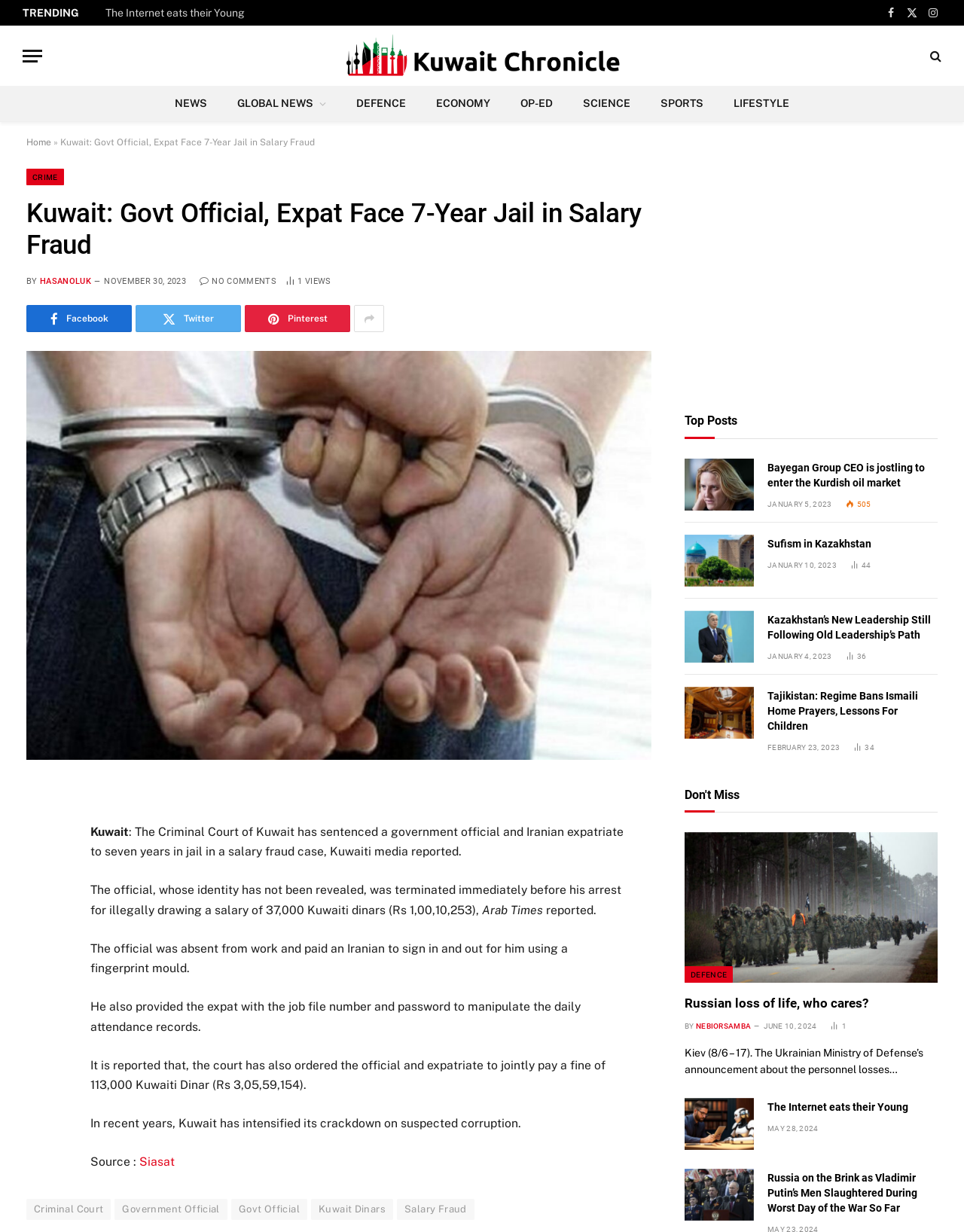Using the provided element description: "School of Computing", determine the bounding box coordinates of the corresponding UI element in the screenshot.

None